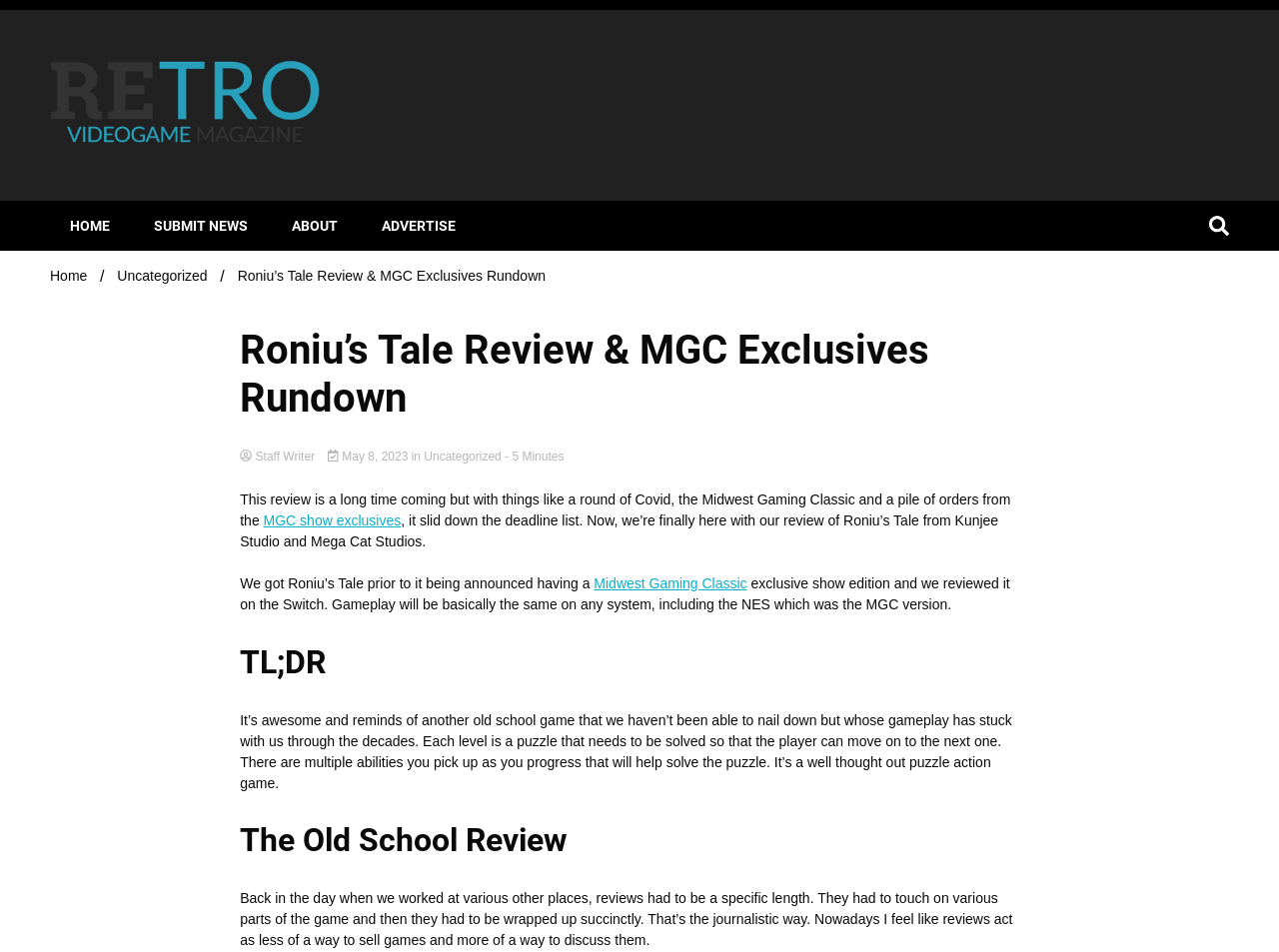Please locate the bounding box coordinates of the element's region that needs to be clicked to follow the instruction: "Read the article Roniu’s Tale Review & MGC Exclusives Rundown". The bounding box coordinates should be provided as four float numbers between 0 and 1, i.e., [left, top, right, bottom].

[0.186, 0.281, 0.427, 0.298]